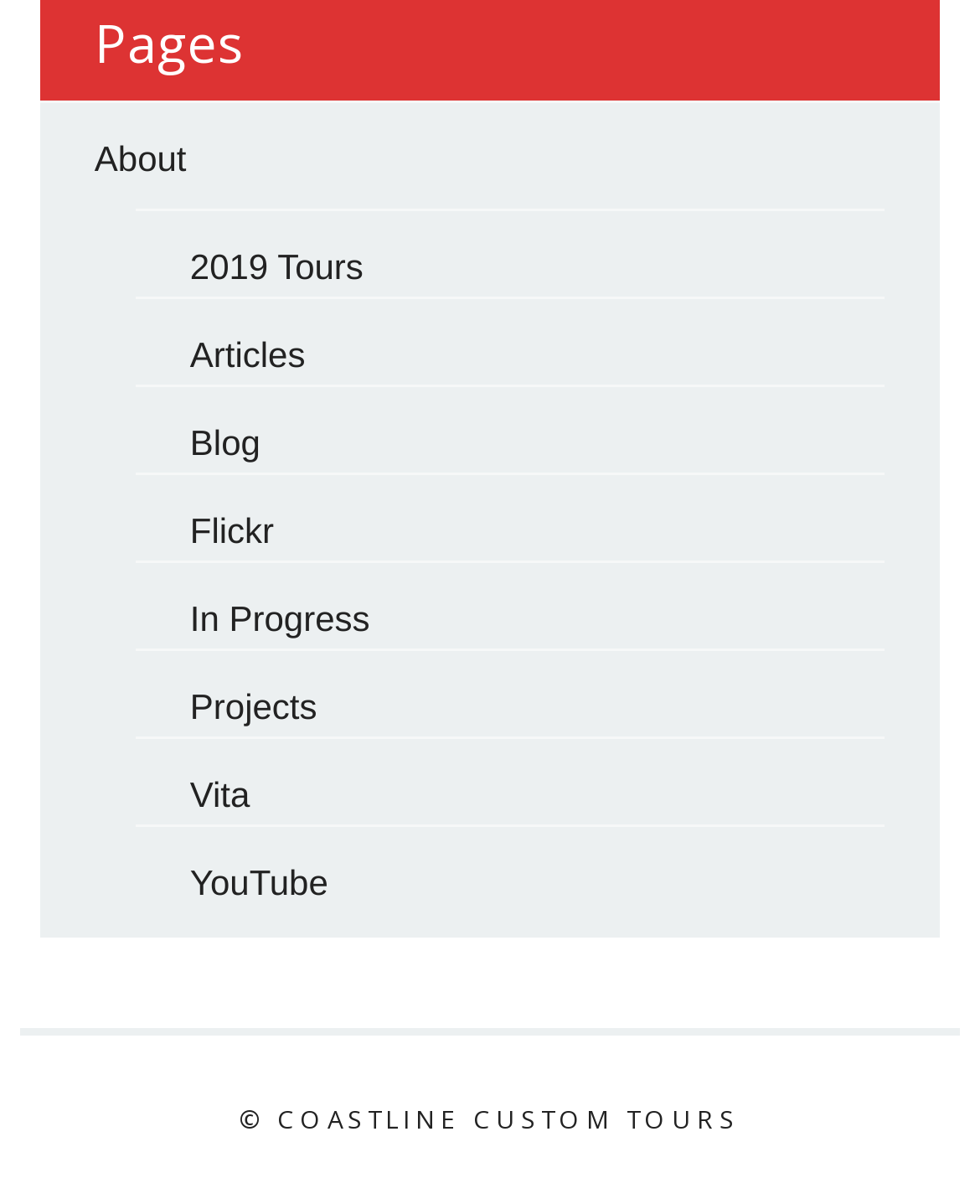Please give a one-word or short phrase response to the following question: 
How many links are available in the main menu?

8